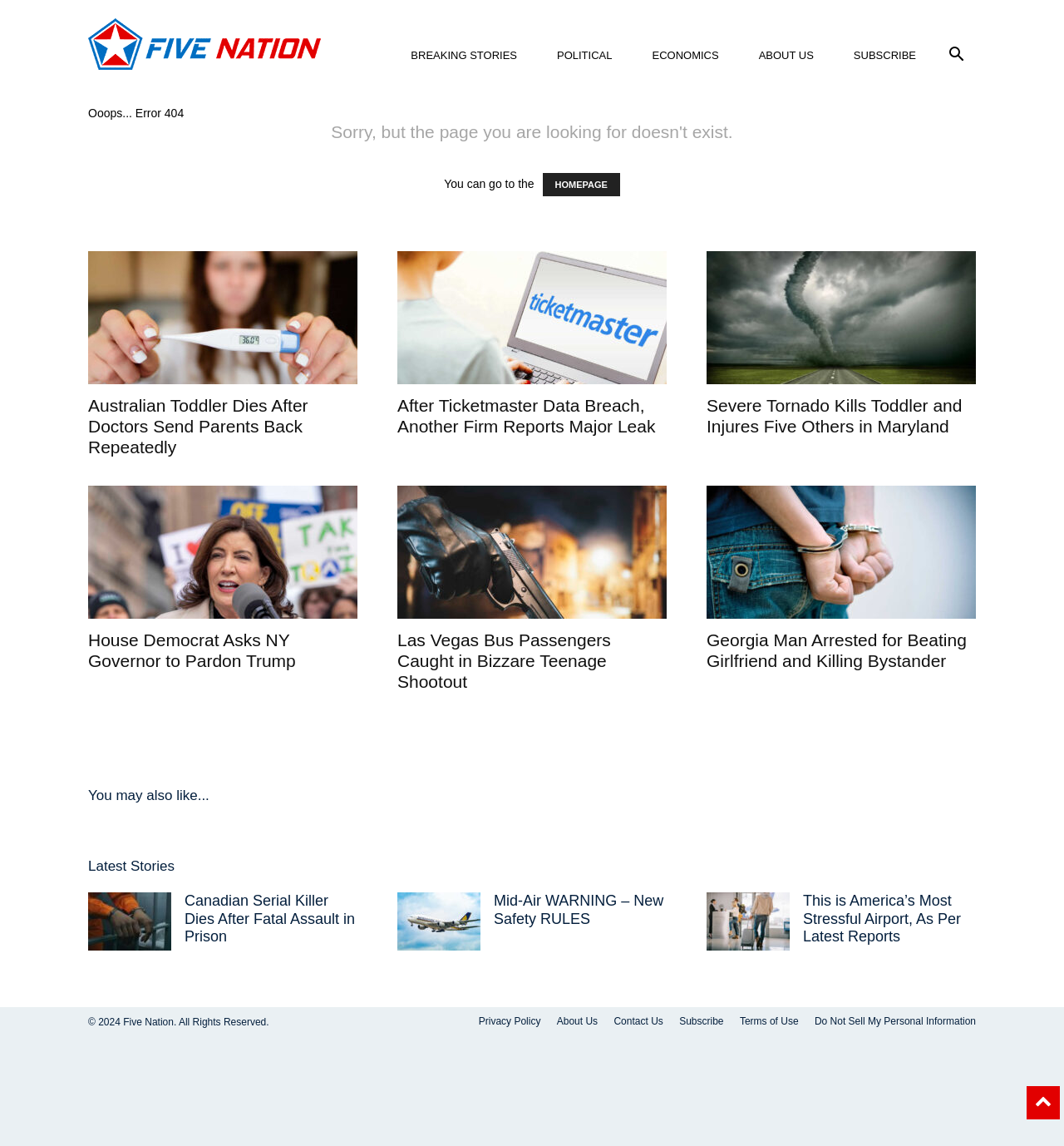Give a succinct answer to this question in a single word or phrase: 
What is the purpose of the 'Search' button?

To search for news articles